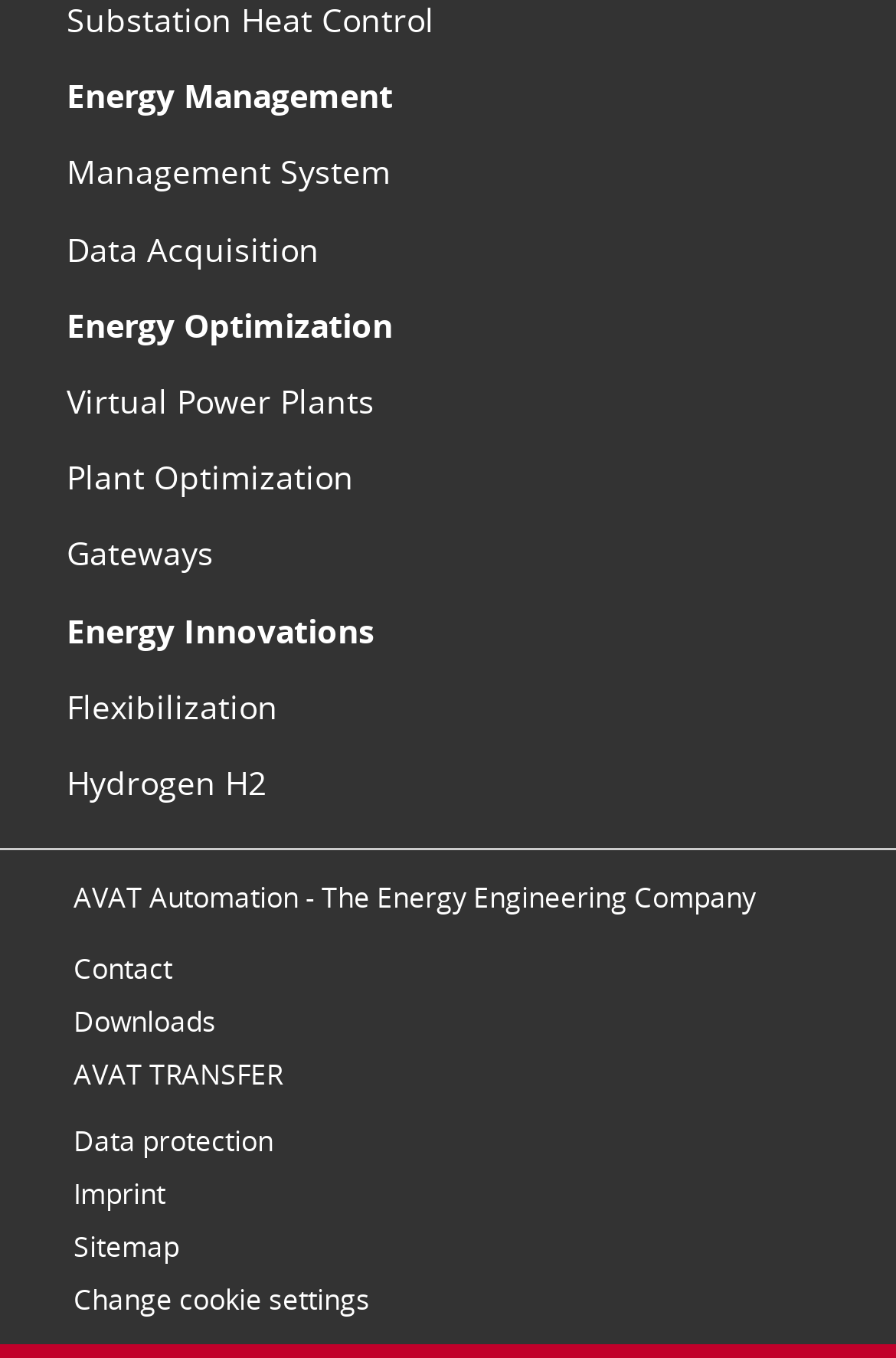Determine the bounding box coordinates of the clickable element to achieve the following action: 'Explore Data Acquisition'. Provide the coordinates as four float values between 0 and 1, formatted as [left, top, right, bottom].

[0.074, 0.167, 0.356, 0.199]